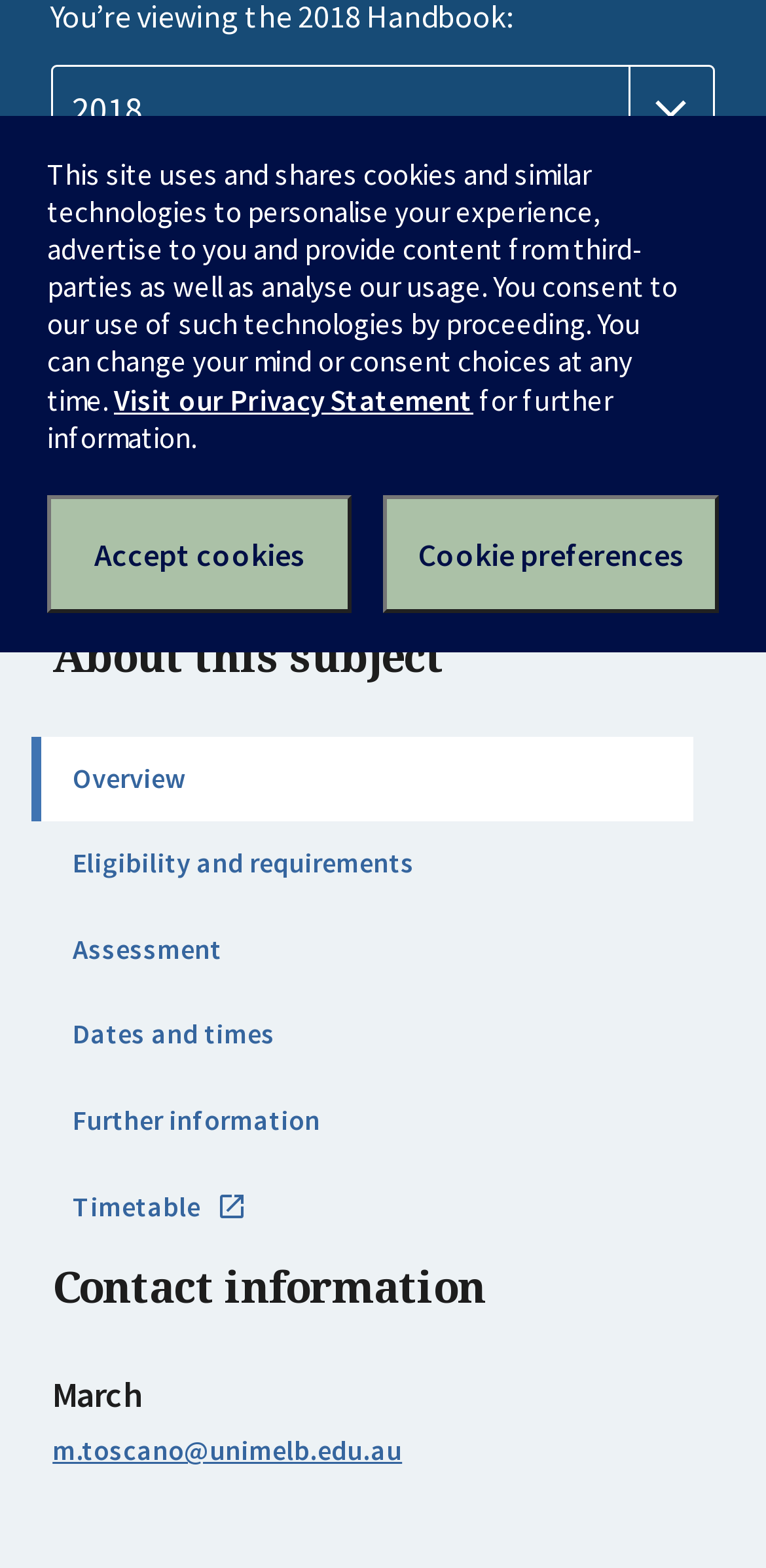Using the webpage screenshot and the element description Or view archived Handbooks, determine the bounding box coordinates. Specify the coordinates in the format (top-left x, top-left y, bottom-right x, bottom-right y) with values ranging from 0 to 1.

[0.066, 0.109, 0.934, 0.135]